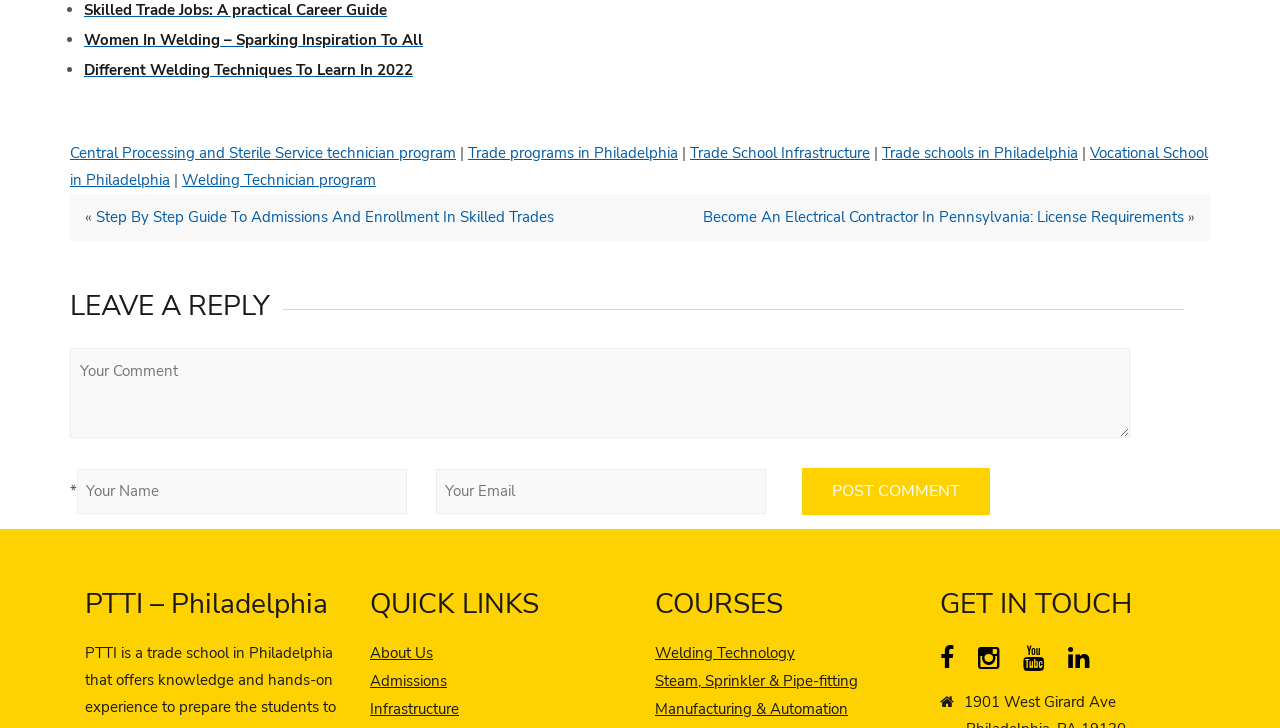Bounding box coordinates should be in the format (top-left x, top-left y, bottom-right x, bottom-right y) and all values should be floating point numbers between 0 and 1. Determine the bounding box coordinate for the UI element described as: Facebook PTT

[0.734, 0.895, 0.759, 0.923]